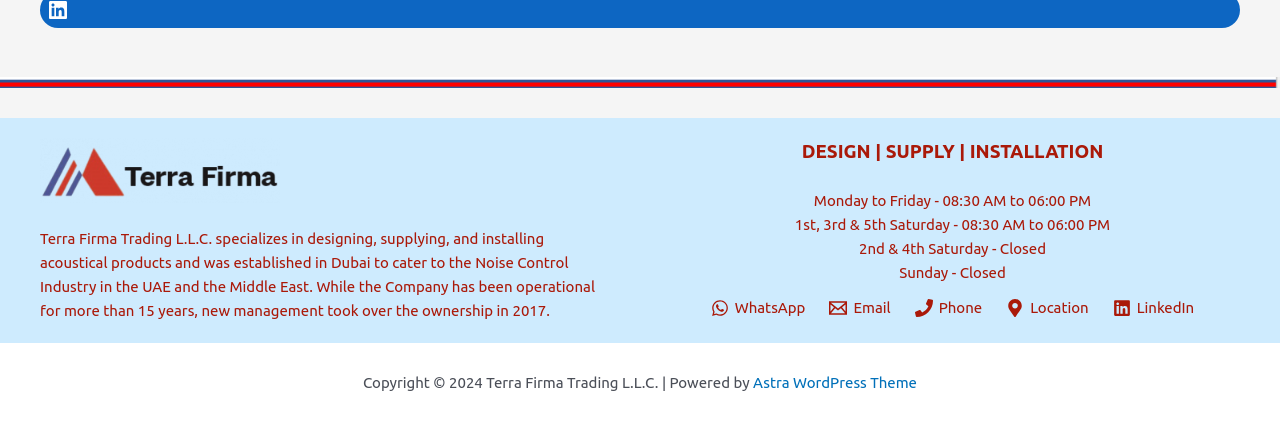How can you contact the company? Look at the image and give a one-word or short phrase answer.

WhatsApp, Email, Phone, Location